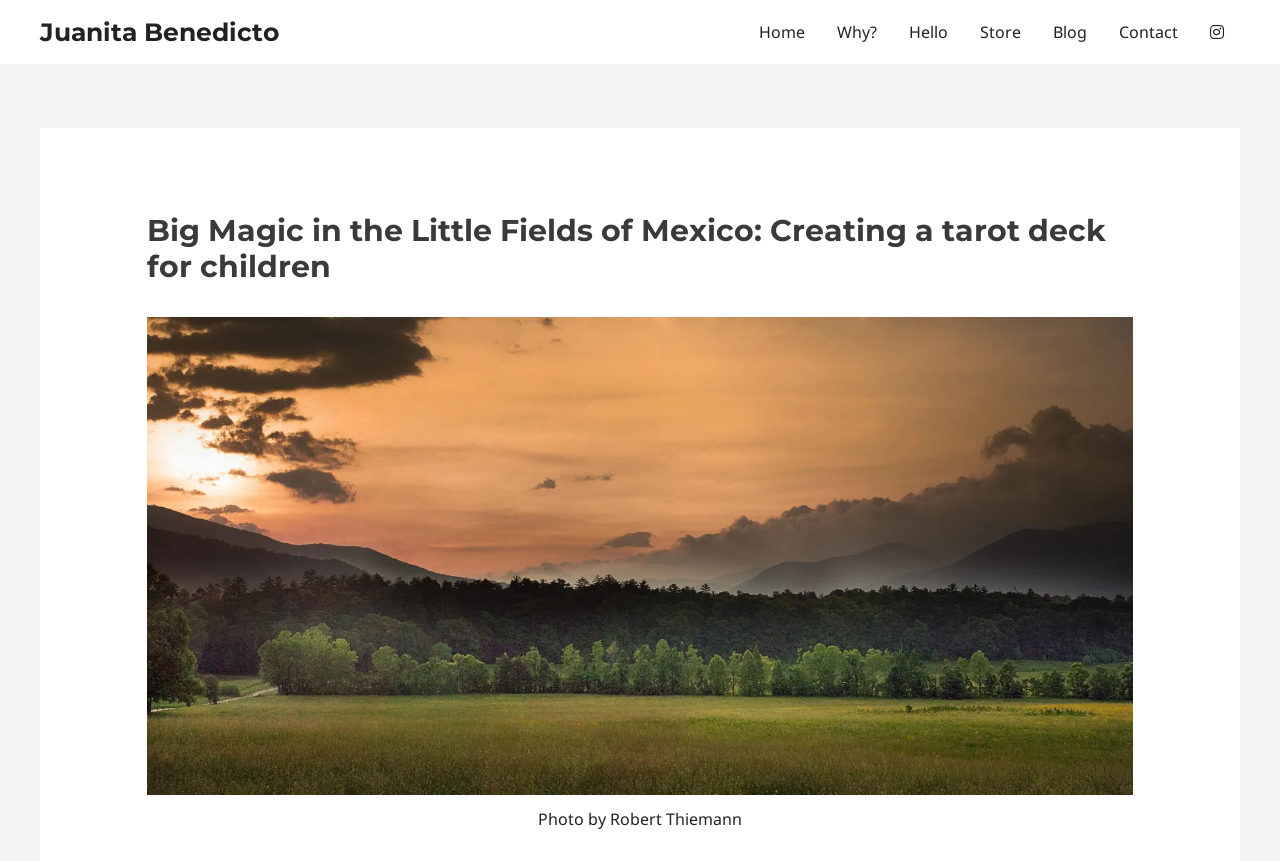Using the provided element description "Juanita Benedicto", determine the bounding box coordinates of the UI element.

[0.031, 0.02, 0.218, 0.055]